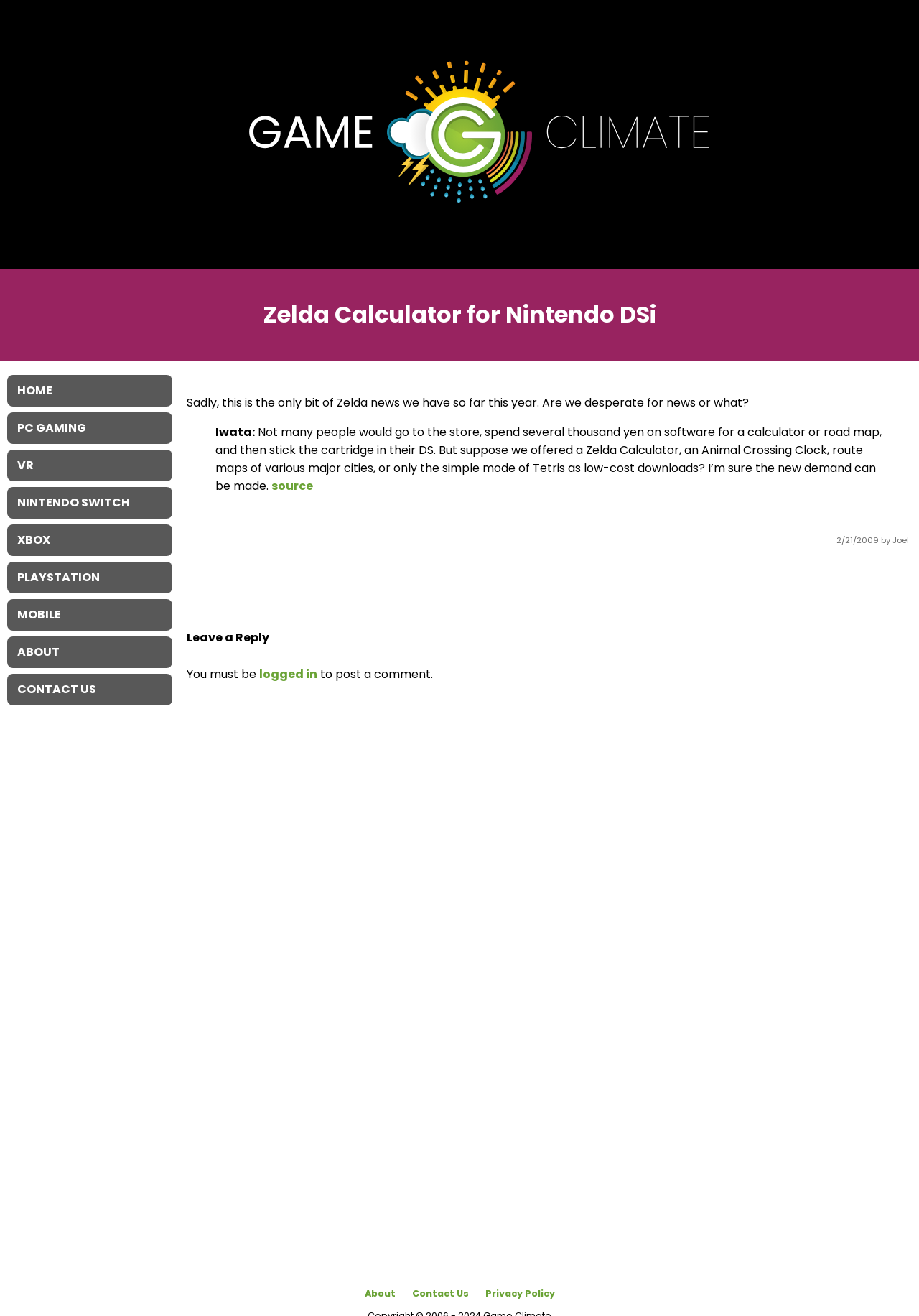Locate the bounding box coordinates of the item that should be clicked to fulfill the instruction: "Leave a reply to the article".

[0.203, 0.472, 0.992, 0.497]